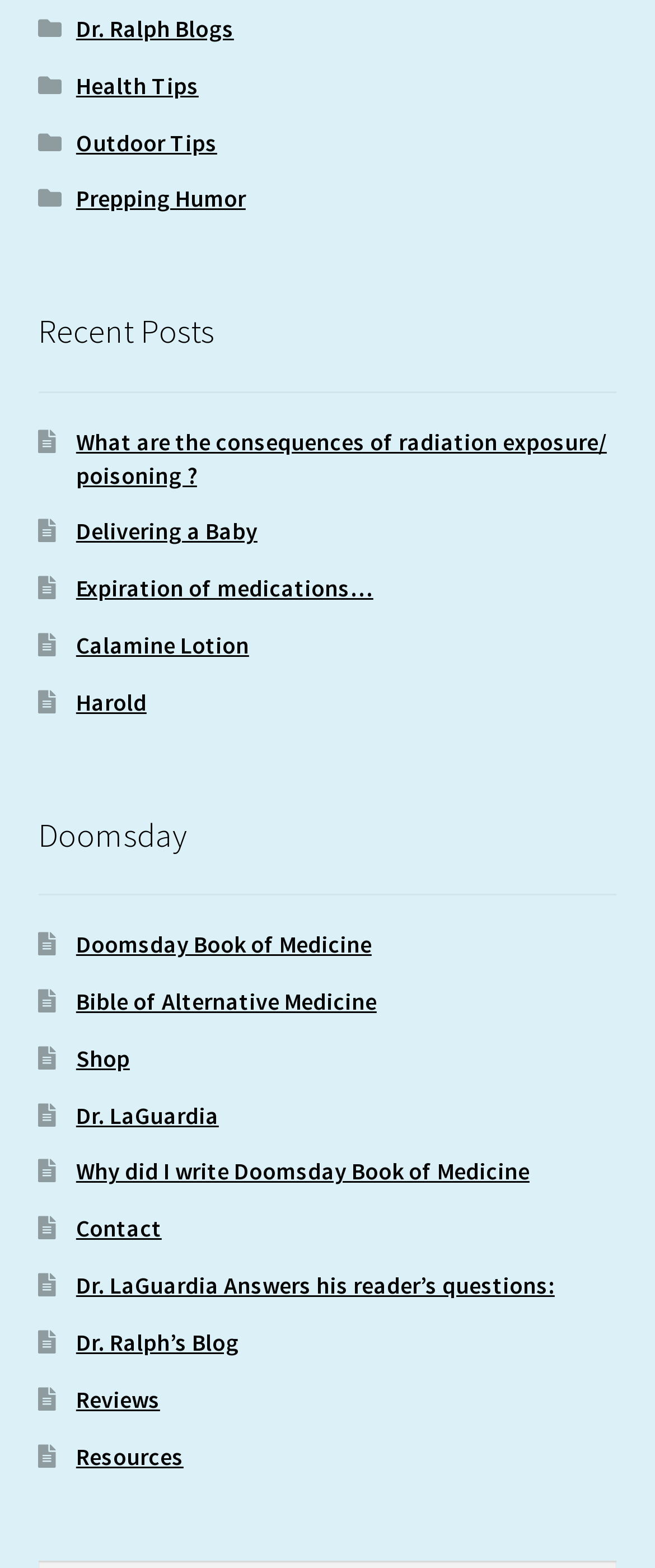Respond to the question below with a single word or phrase:
What is the category of the post 'What are the consequences of radiation exposure/ poisoning?'?

Health Tips